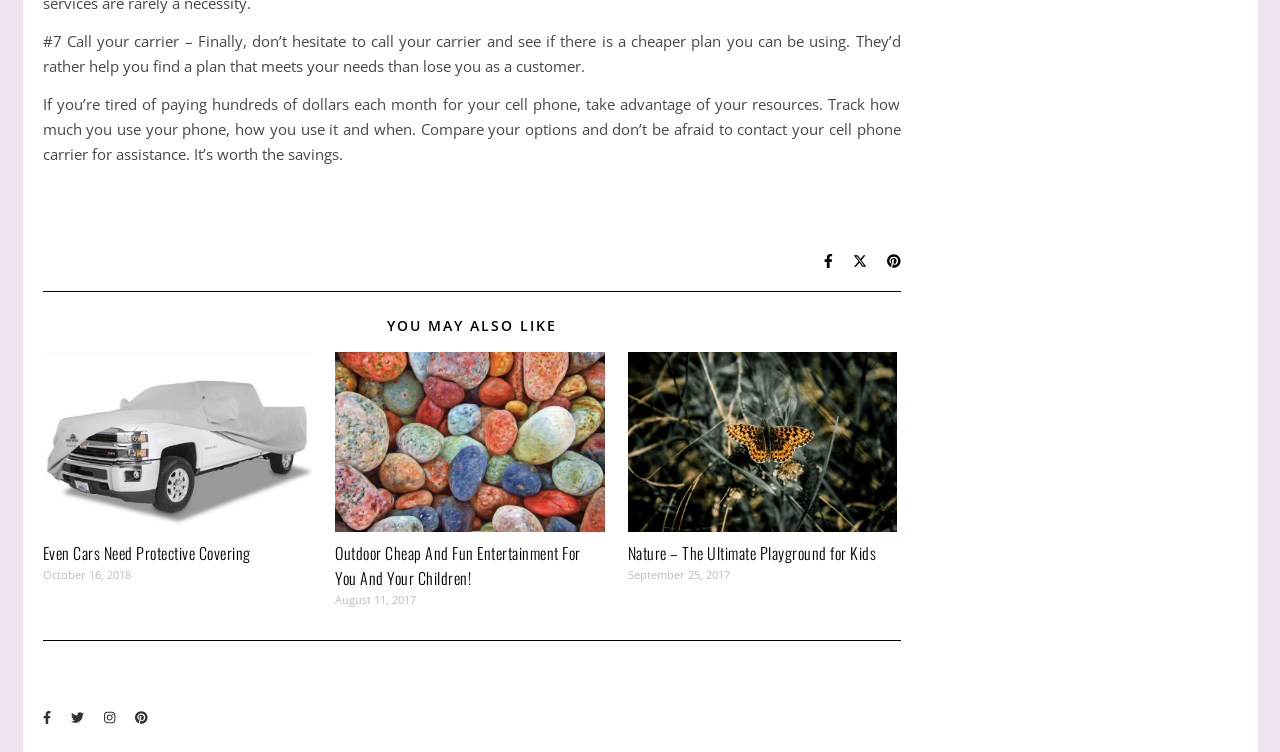How many social media links are at the bottom of the page?
Can you offer a detailed and complete answer to this question?

At the bottom of the page, there are four social media links: facebook-f, twitter, instagram, and pinterest, which can be identified by their respective icons.